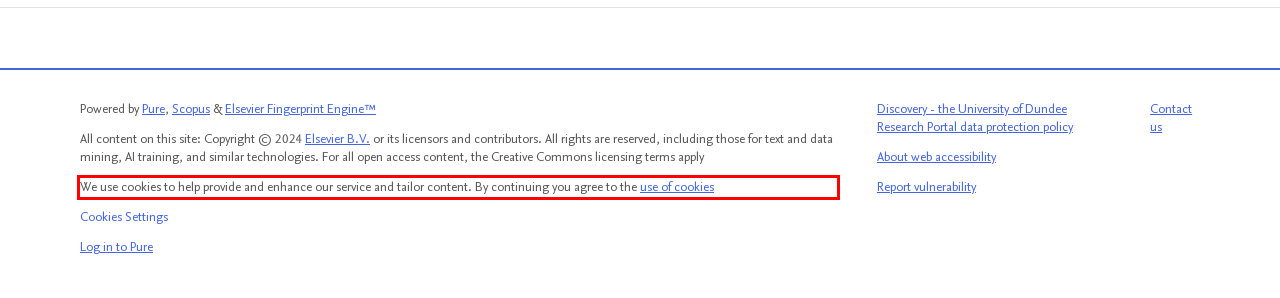Please perform OCR on the text content within the red bounding box that is highlighted in the provided webpage screenshot.

We use cookies to help provide and enhance our service and tailor content. By continuing you agree to the use of cookies